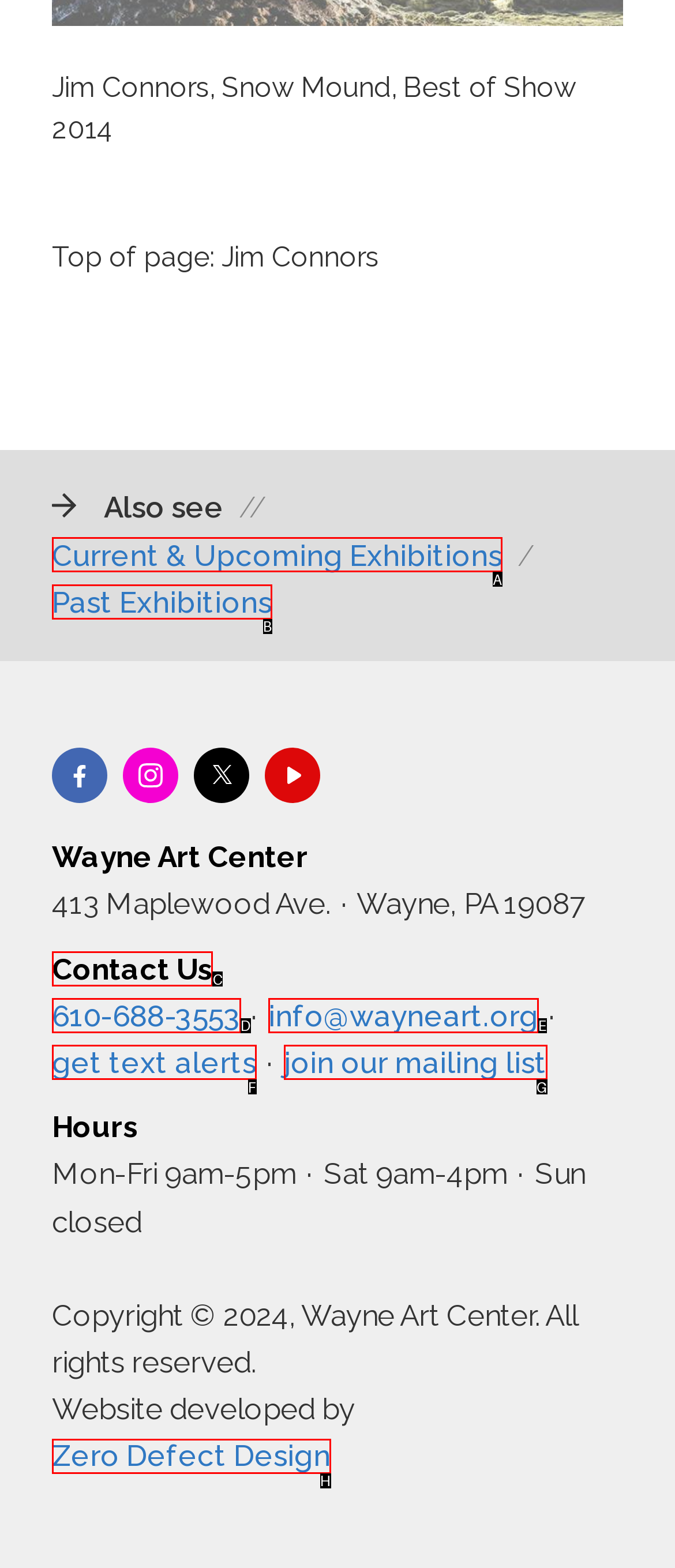Determine which option you need to click to execute the following task: Contact us. Provide your answer as a single letter.

C